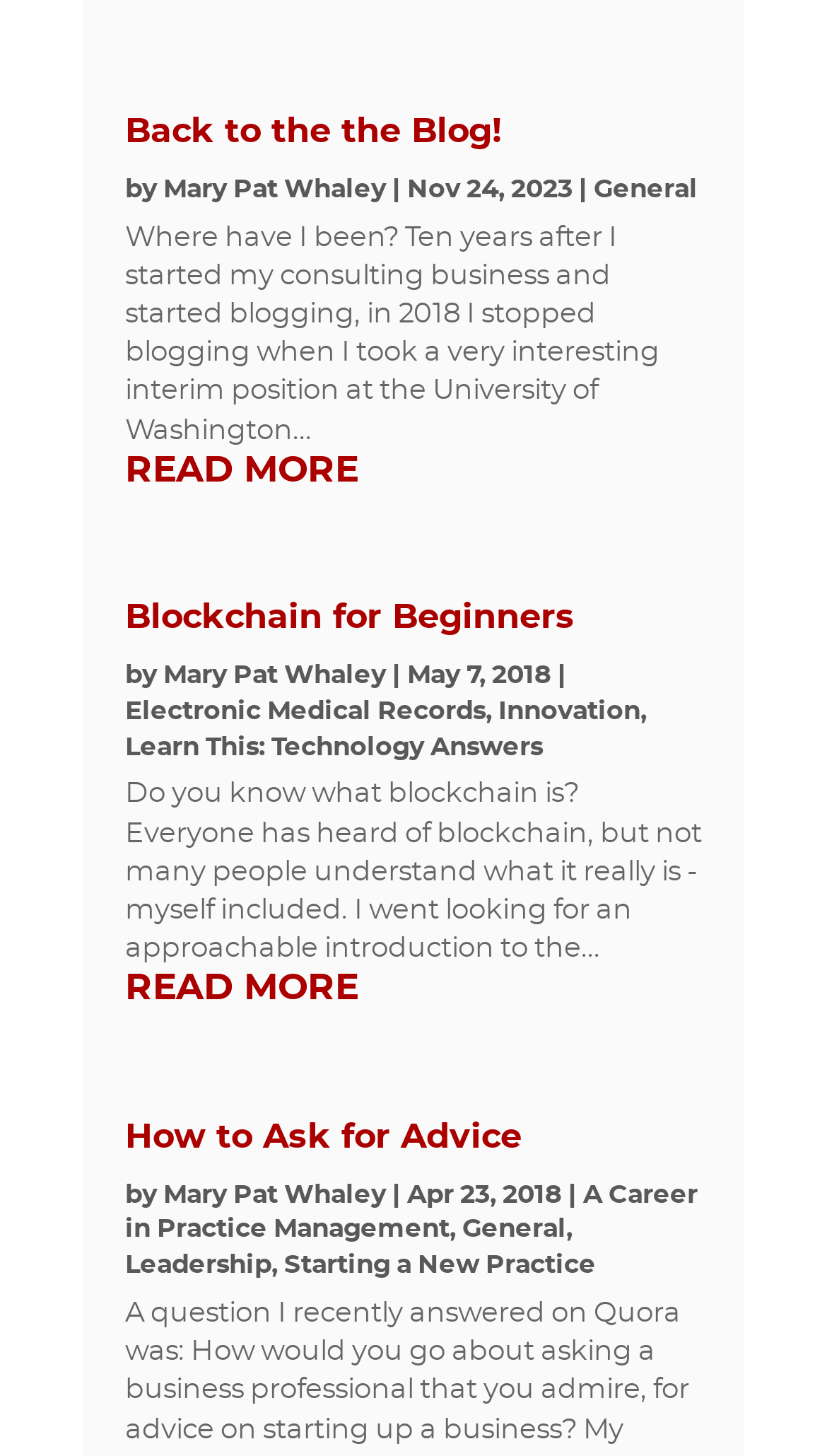Please answer the following question using a single word or phrase: 
Who is the author of the latest article?

Mary Pat Whaley